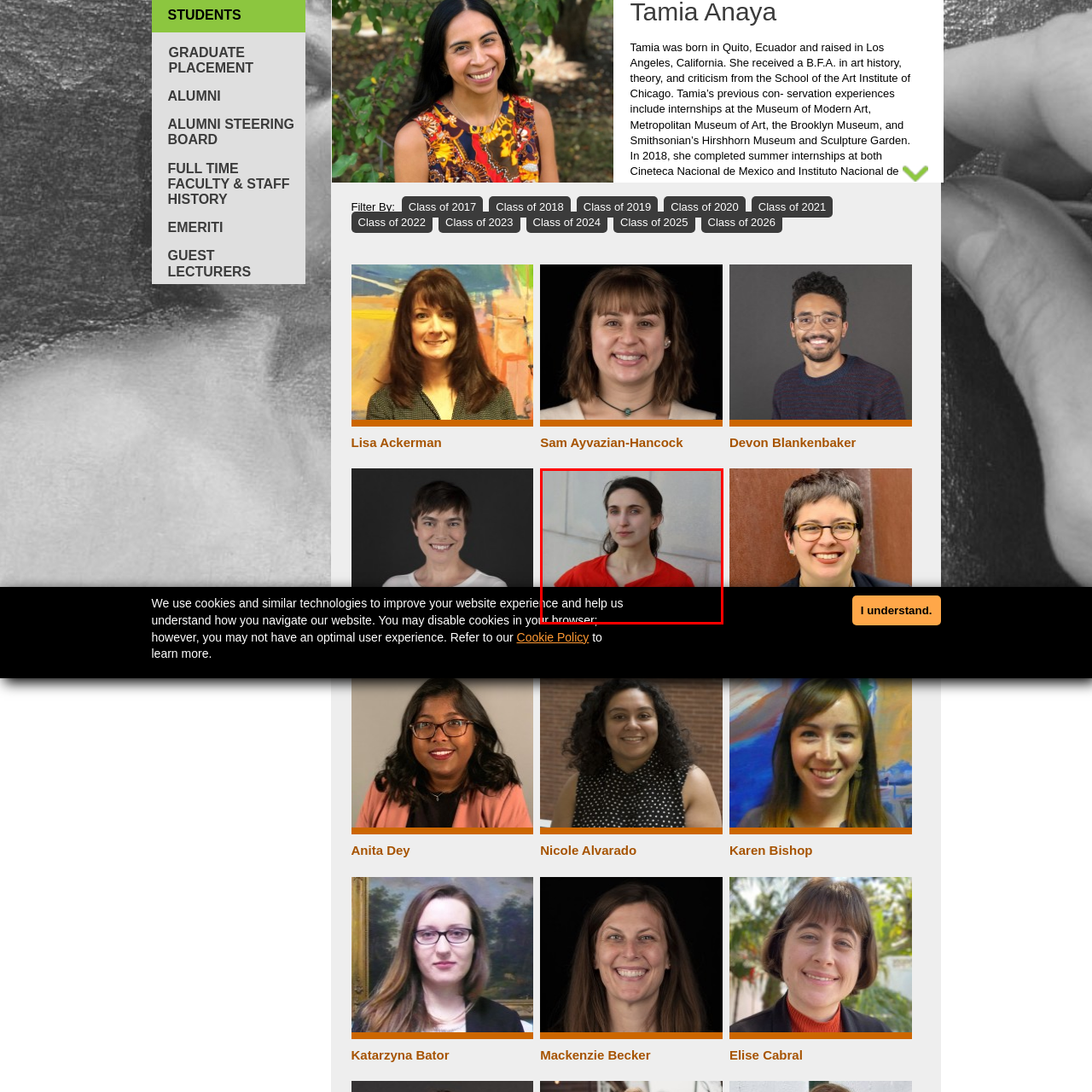Pay attention to the section outlined in red, What is the focus of the composition? 
Reply with a single word or phrase.

her confident demeanor